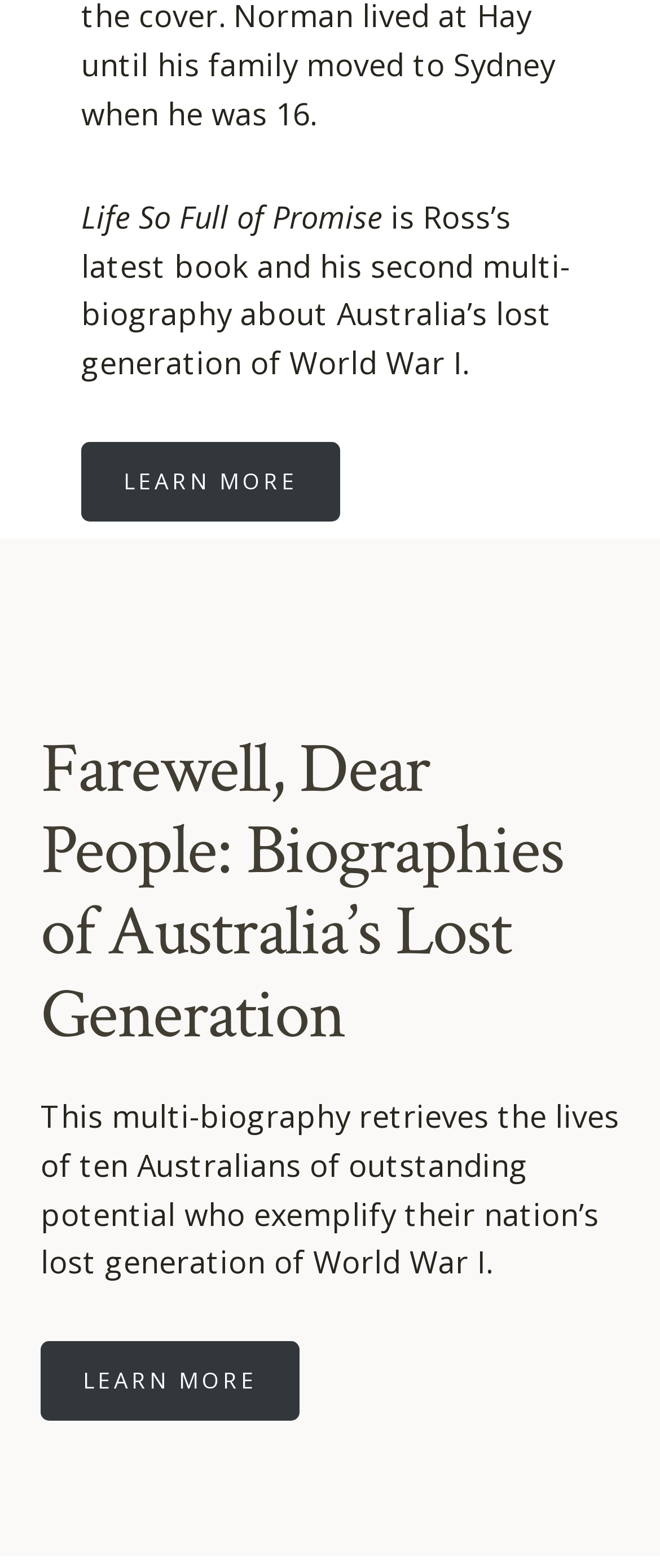Identify the bounding box coordinates for the UI element described as: "Learn more". The coordinates should be provided as four floats between 0 and 1: [left, top, right, bottom].

[0.123, 0.282, 0.515, 0.332]